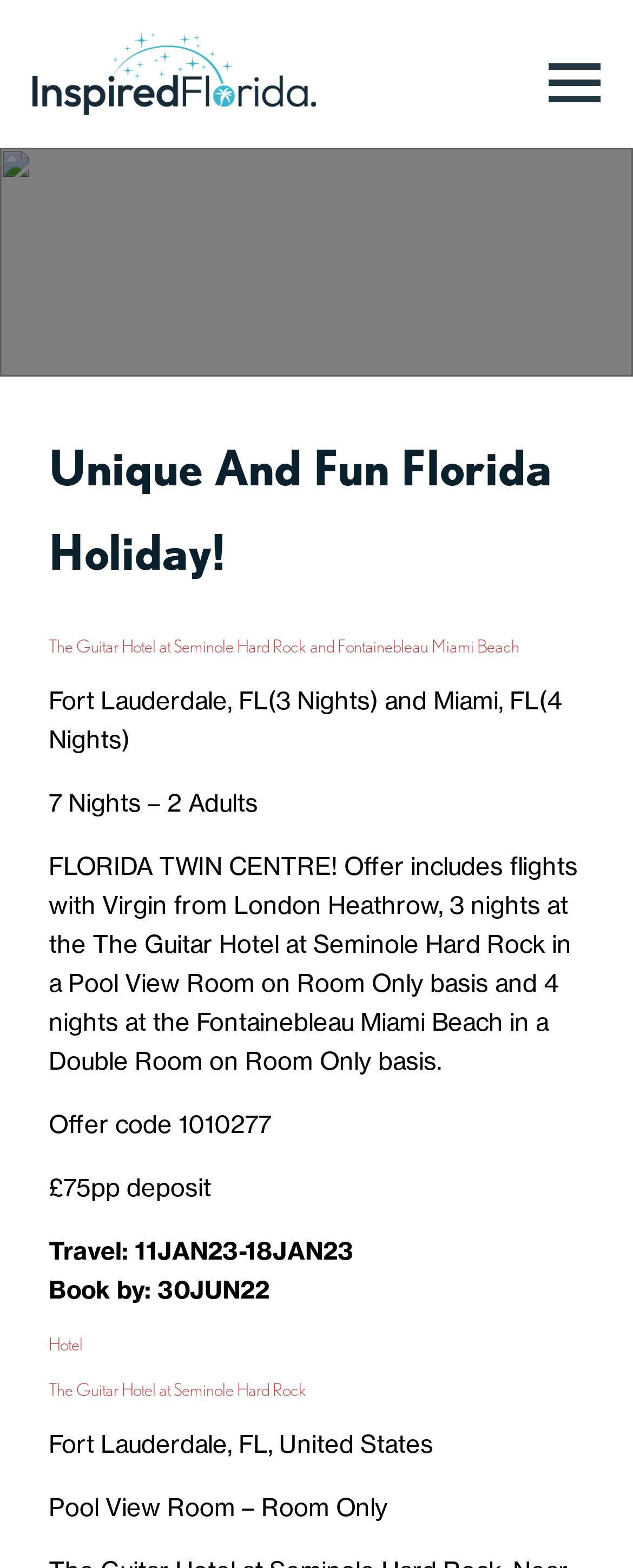What is the travel date range?
Based on the image, answer the question with a single word or brief phrase.

11JAN23-18JAN23